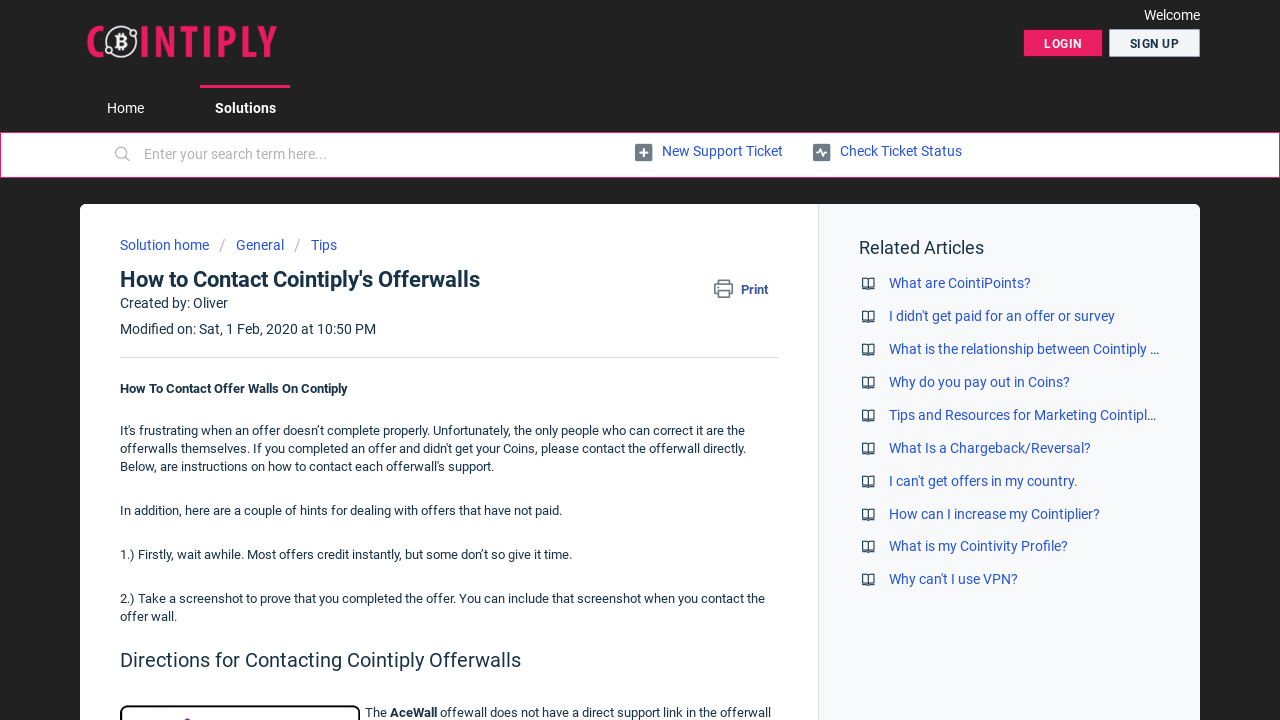How many links are available under 'Related Articles'?
Answer the question using a single word or phrase, according to the image.

9